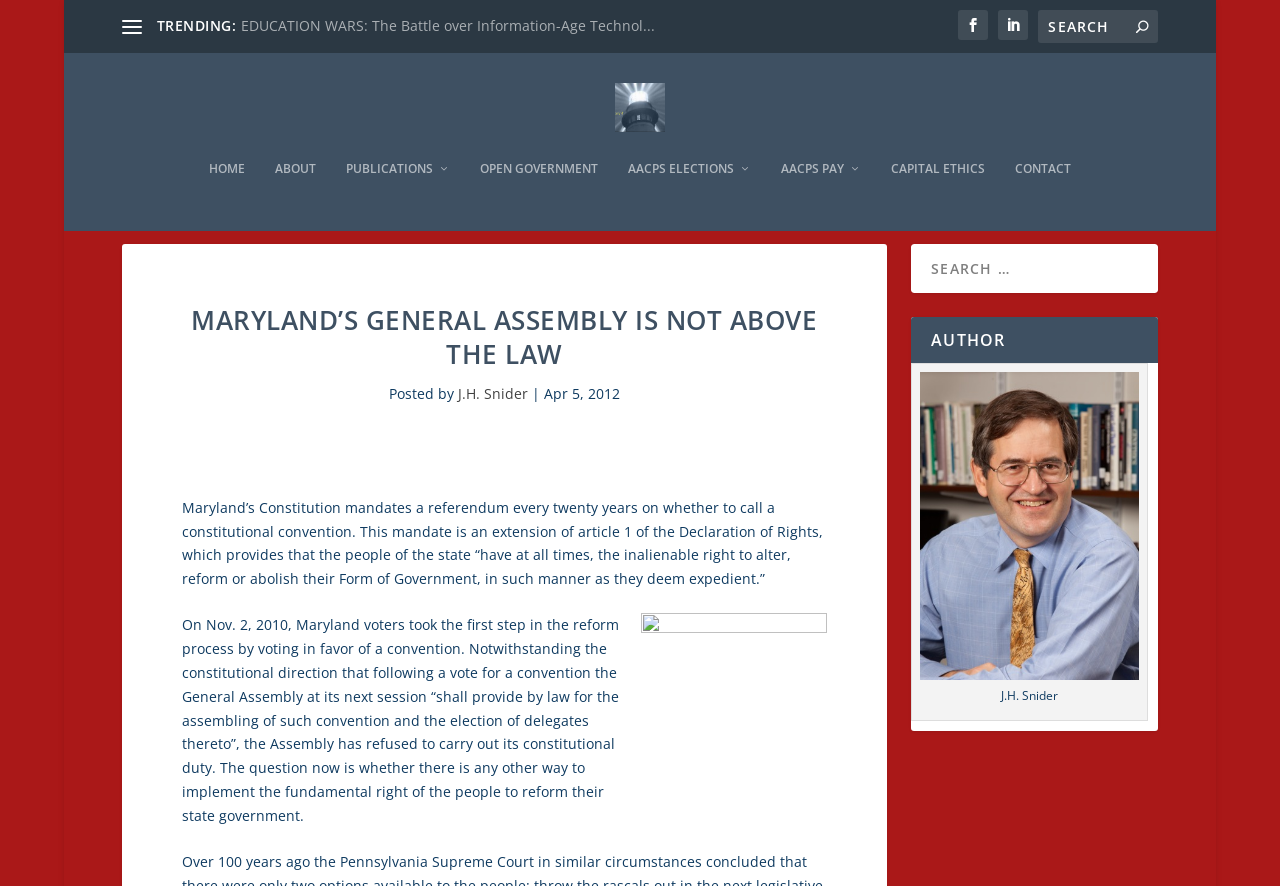Determine the coordinates of the bounding box for the clickable area needed to execute this instruction: "Visit eLighthouse.info homepage".

[0.095, 0.083, 0.905, 0.127]